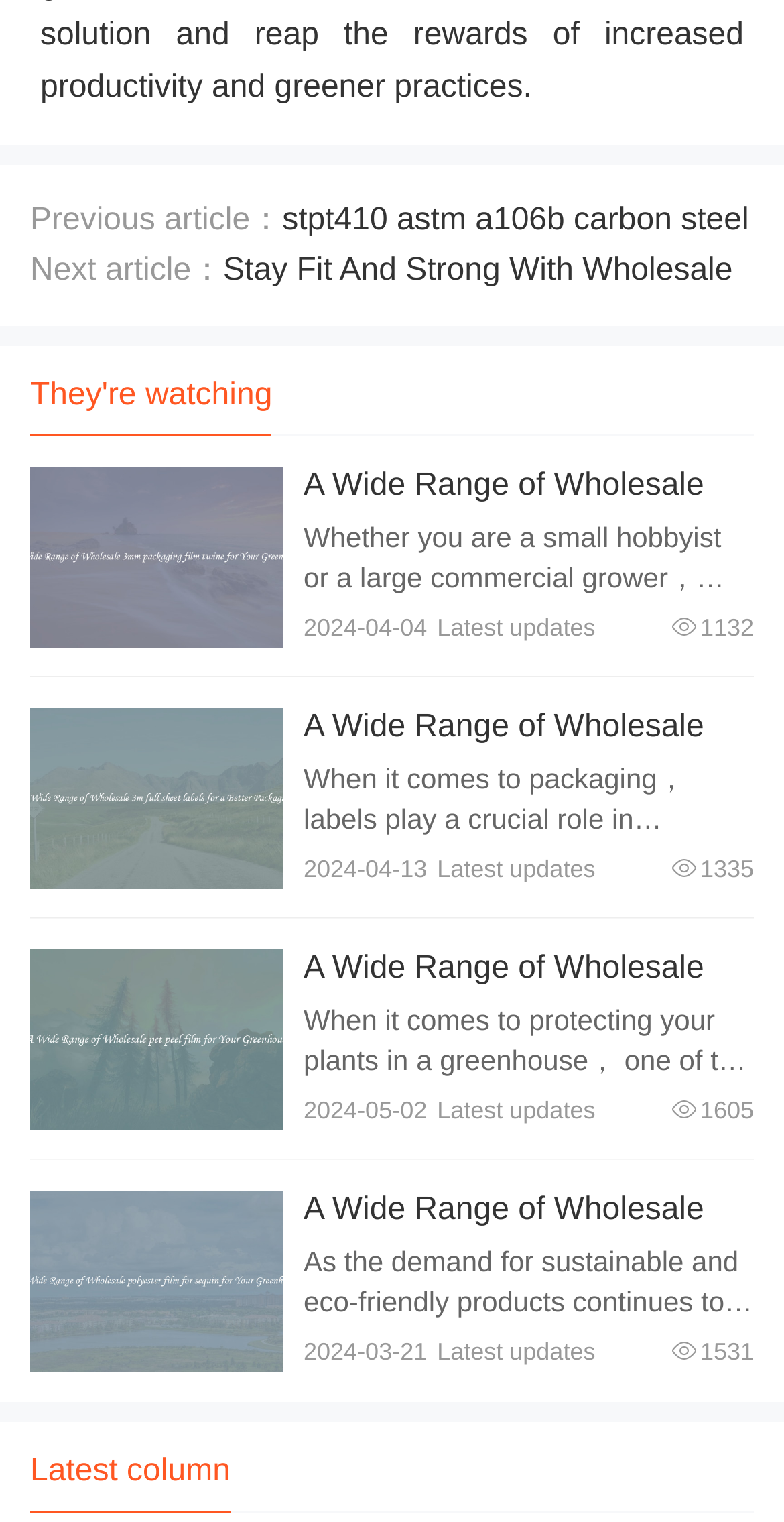Determine the bounding box coordinates of the target area to click to execute the following instruction: "View details of wholesale 3mm packaging film twine."

[0.038, 0.306, 0.362, 0.425]